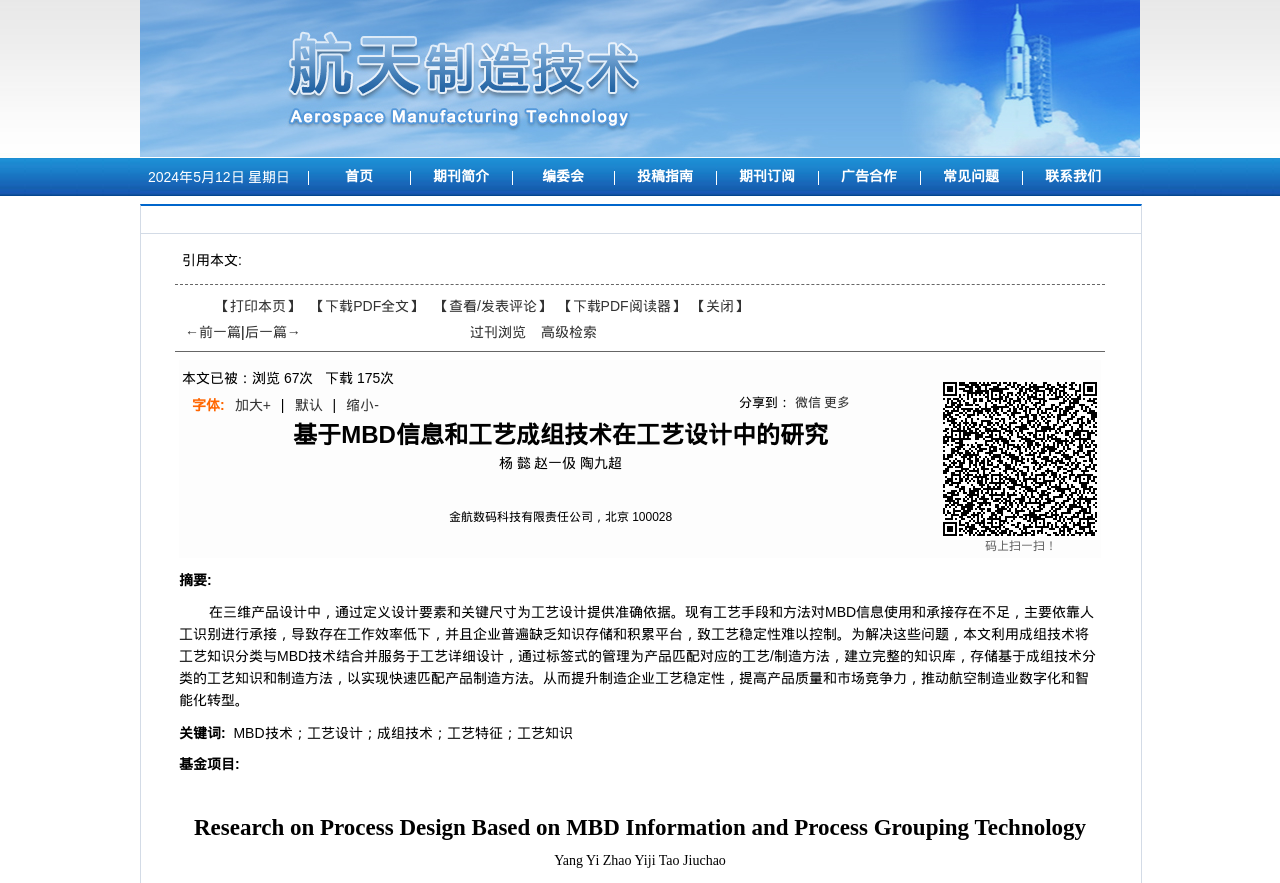Identify the bounding box for the UI element described as: "Play in new window". Ensure the coordinates are four float numbers between 0 and 1, formatted as [left, top, right, bottom].

None